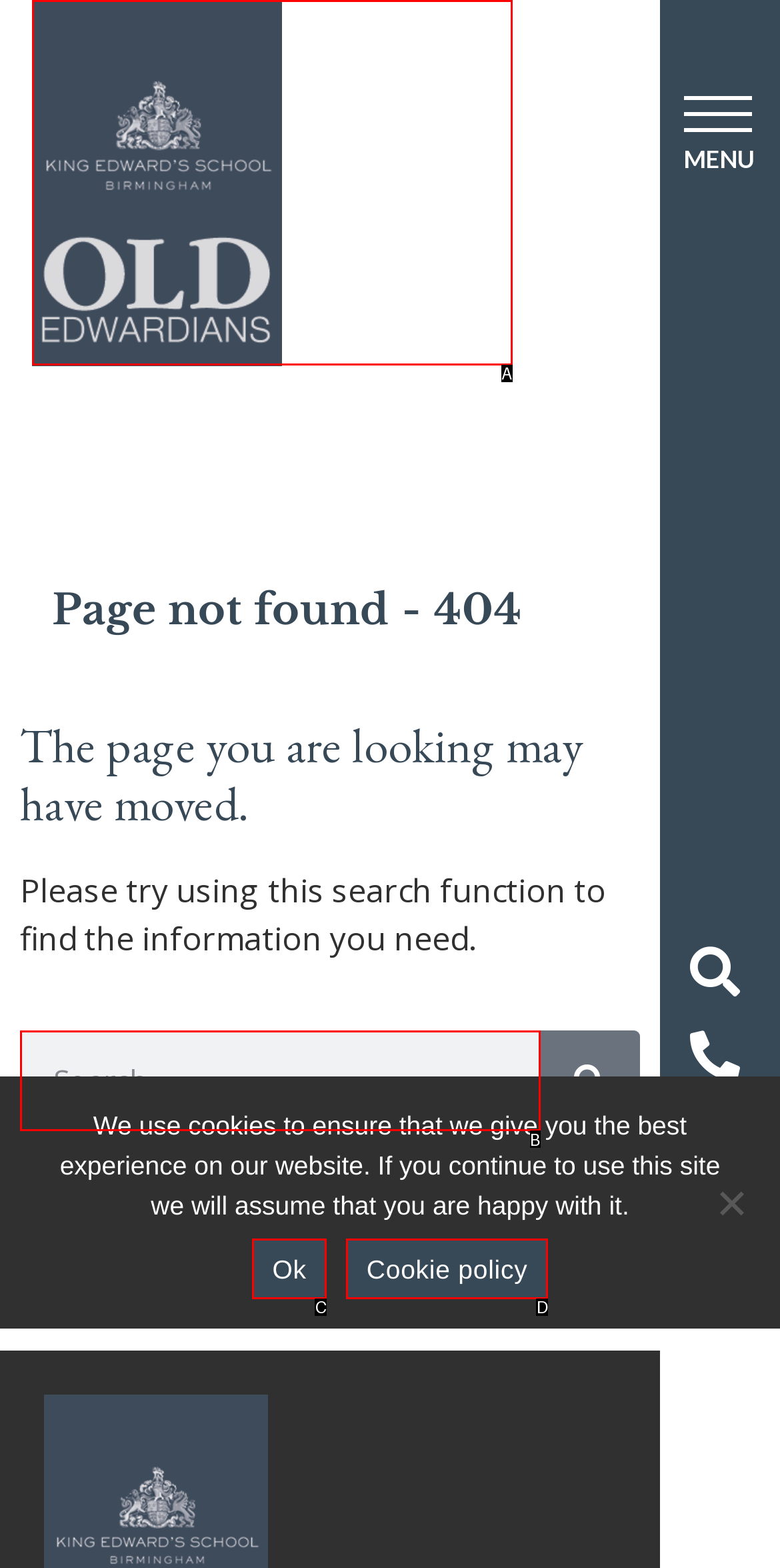From the provided options, pick the HTML element that matches the description: alt="KES OE Logo". Respond with the letter corresponding to your choice.

A